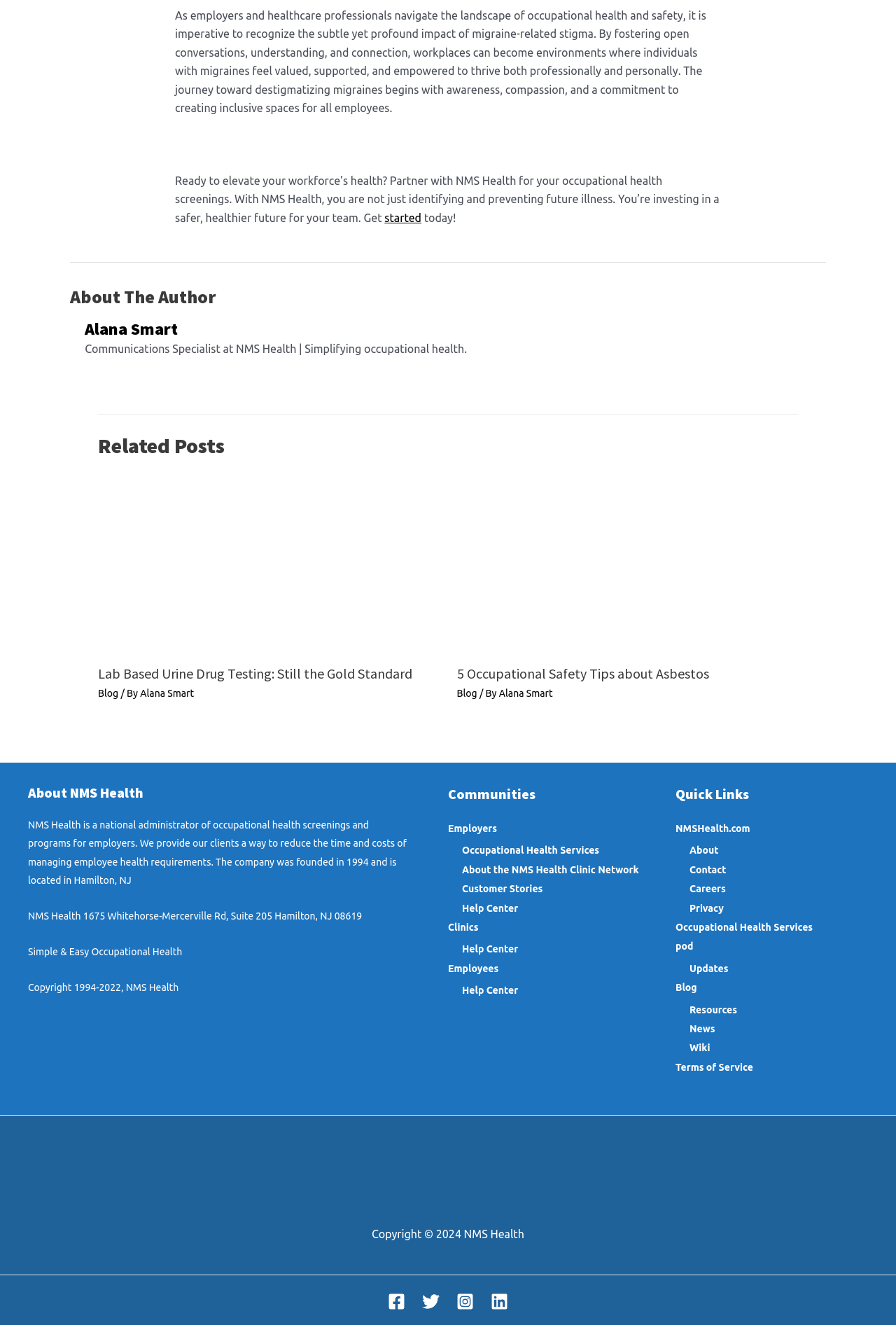Using the description: "Terms of Service", identify the bounding box of the corresponding UI element in the screenshot.

[0.754, 0.801, 0.841, 0.81]